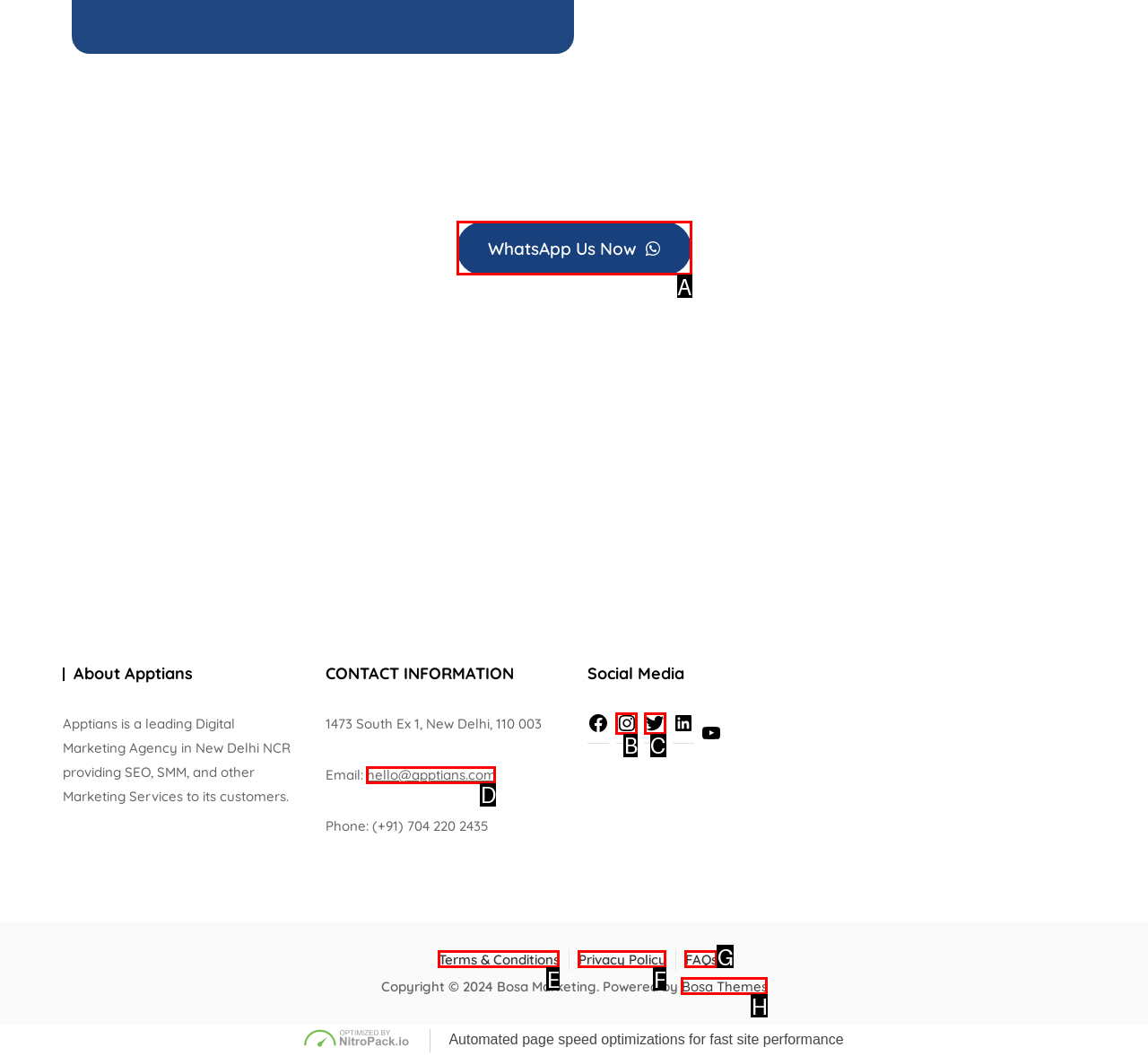Which option should be clicked to execute the task: Send an email to the company?
Reply with the letter of the chosen option.

D